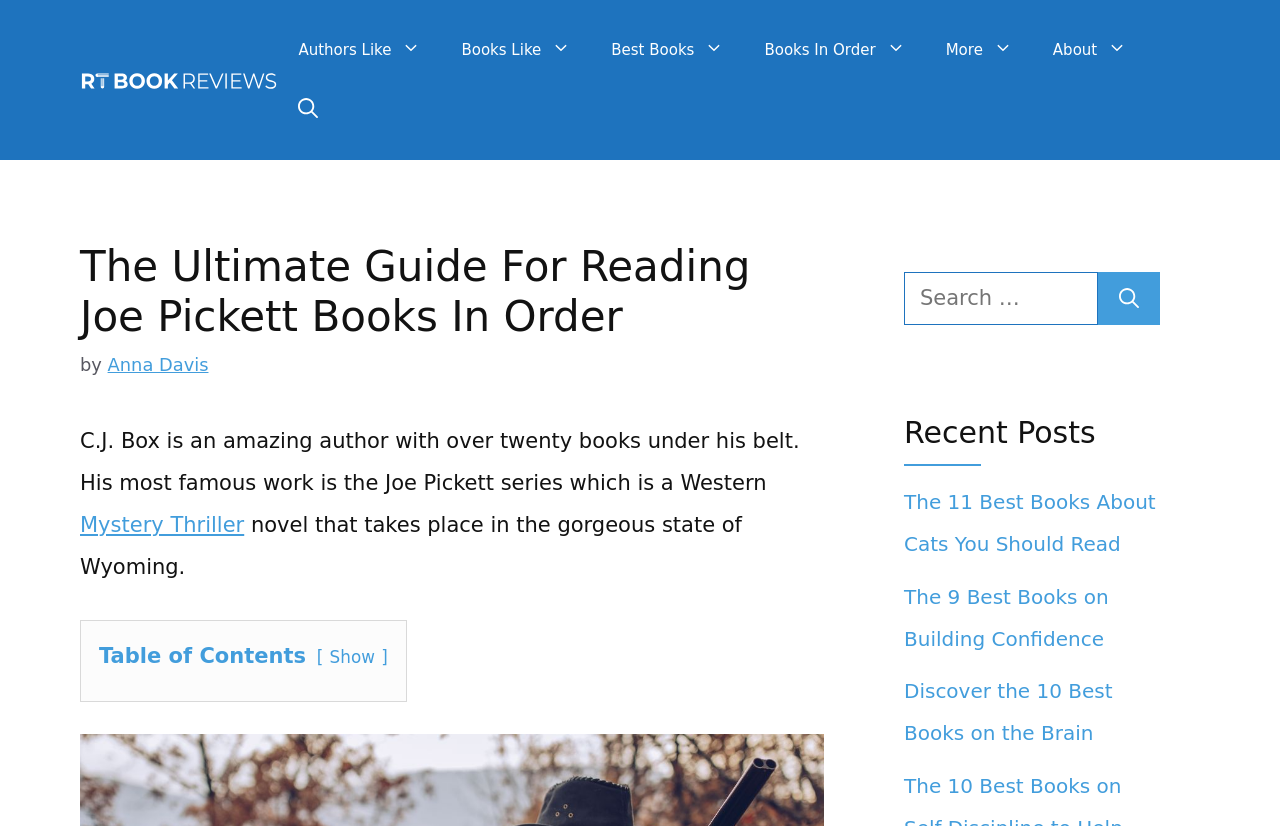Please identify the bounding box coordinates of where to click in order to follow the instruction: "Explore books like Joe Pickett series".

[0.345, 0.024, 0.462, 0.097]